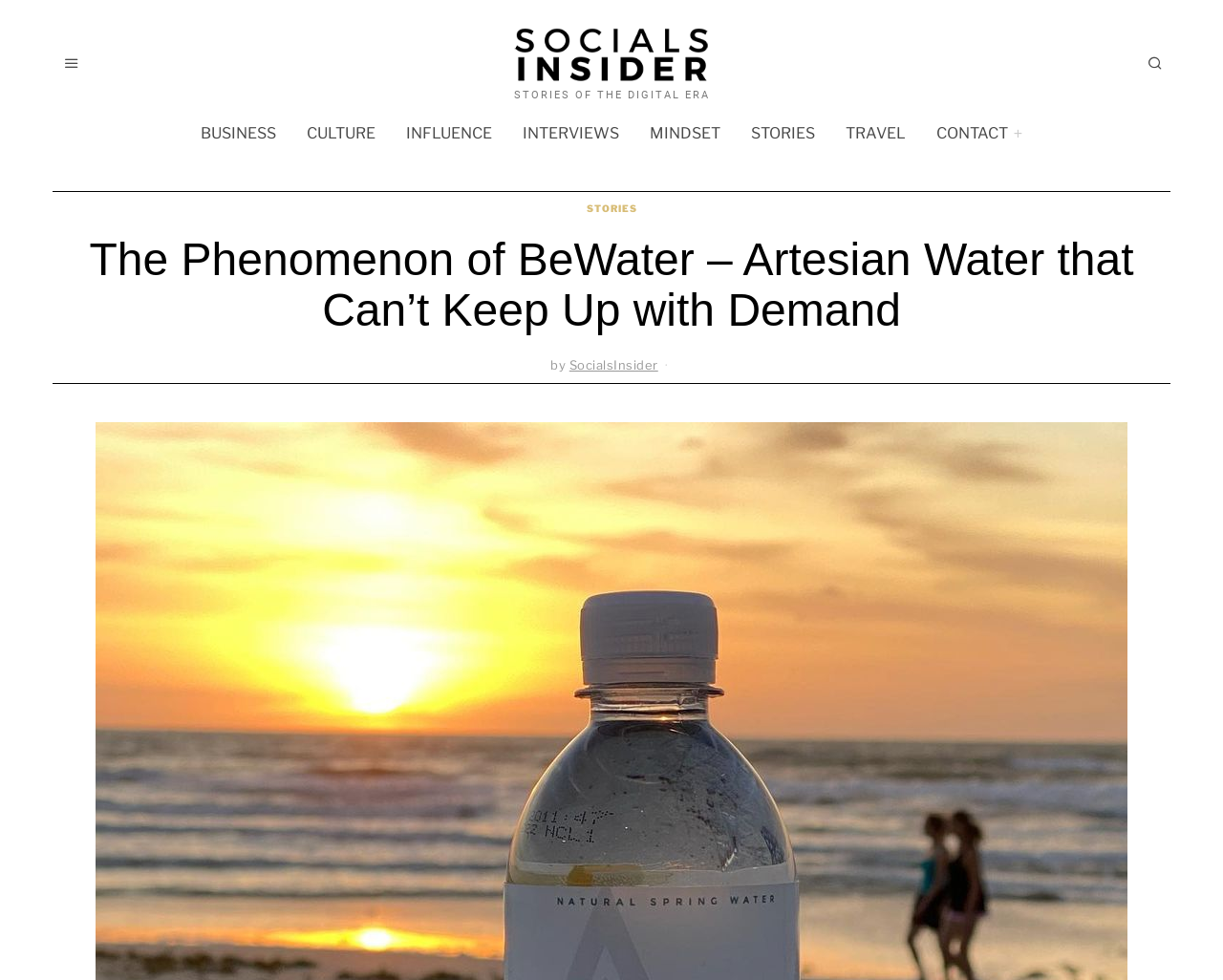Please determine the bounding box coordinates of the section I need to click to accomplish this instruction: "Read about Water Heater Installation".

None